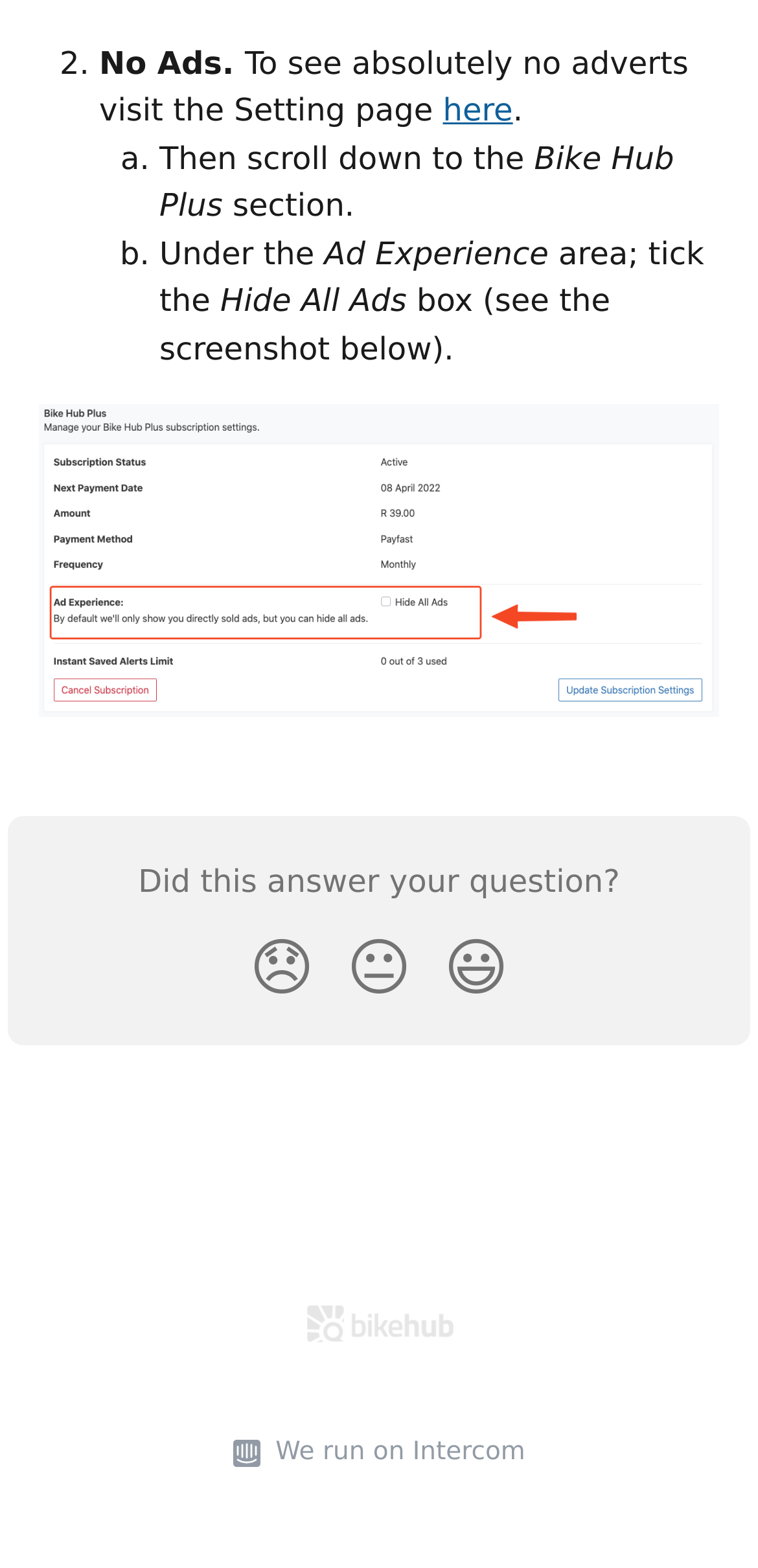Identify the bounding box for the UI element described as: "We run on Intercom". Ensure the coordinates are four float numbers between 0 and 1, formatted as [left, top, right, bottom].

[0.343, 0.915, 0.693, 0.94]